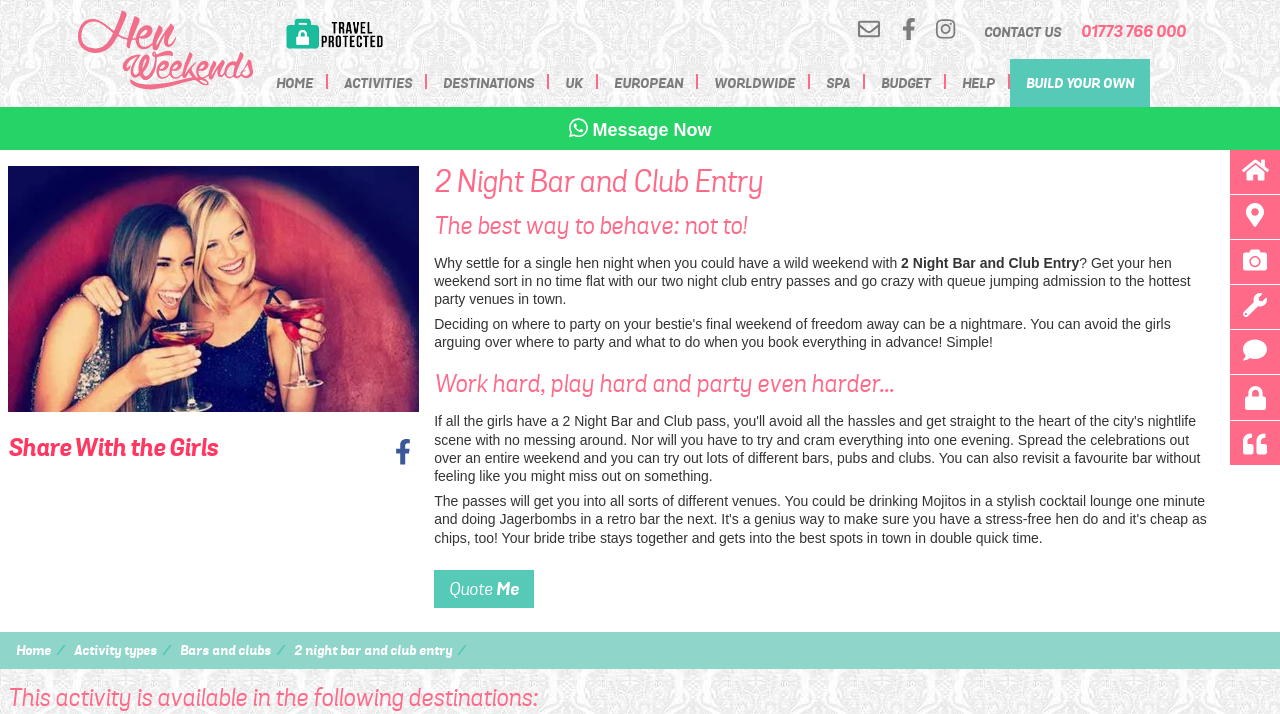Please provide a one-word or short phrase answer to the question:
What is the activity type of the webpage?

2 Night Bar and Club Entry